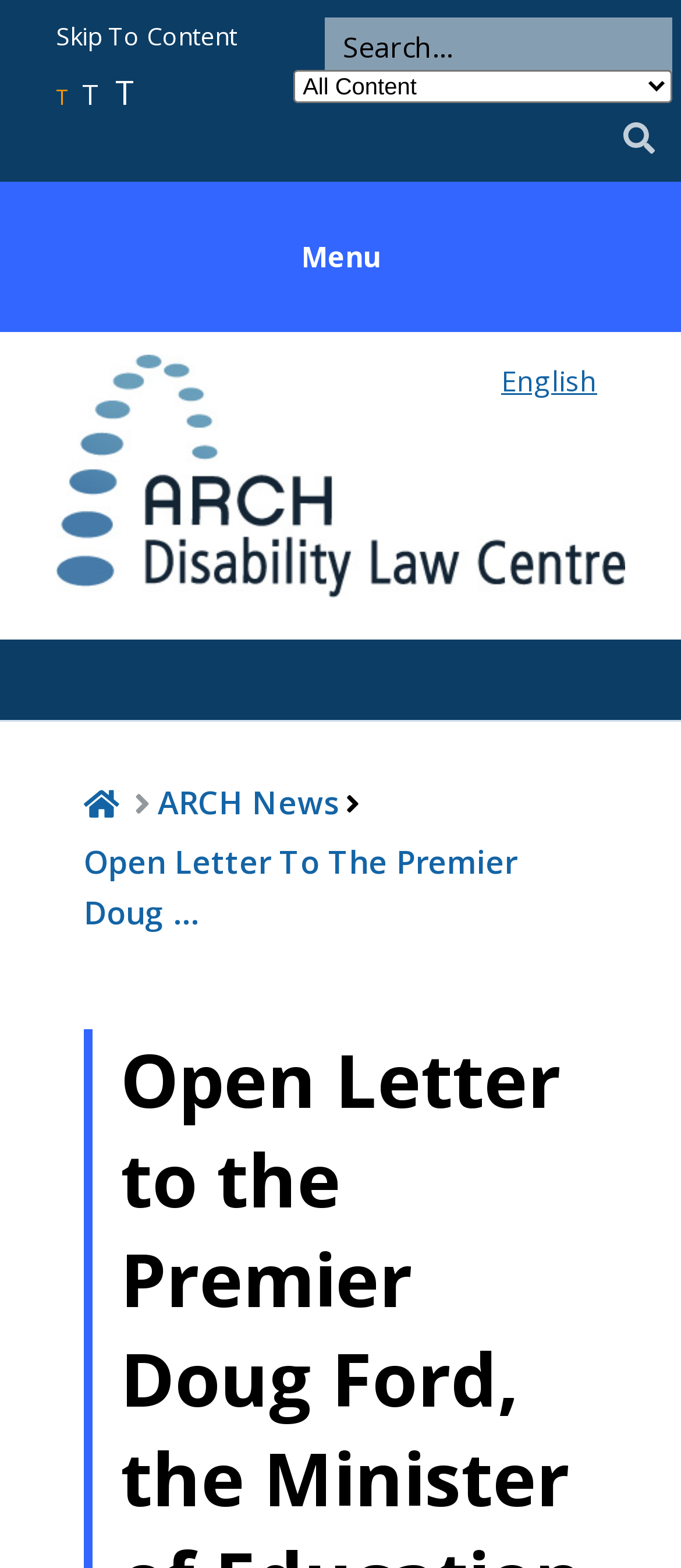Highlight the bounding box coordinates of the region I should click on to meet the following instruction: "View related post FIA arrests wanted murderer through Interpol".

None